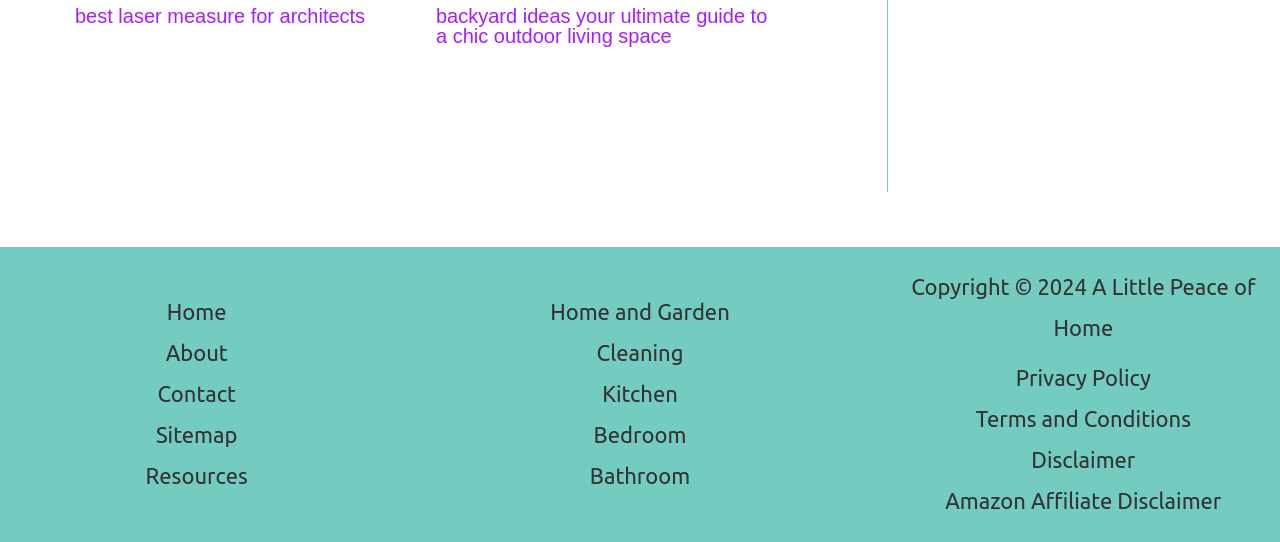Identify the bounding box coordinates necessary to click and complete the given instruction: "read the privacy policy".

[0.793, 0.674, 0.899, 0.72]